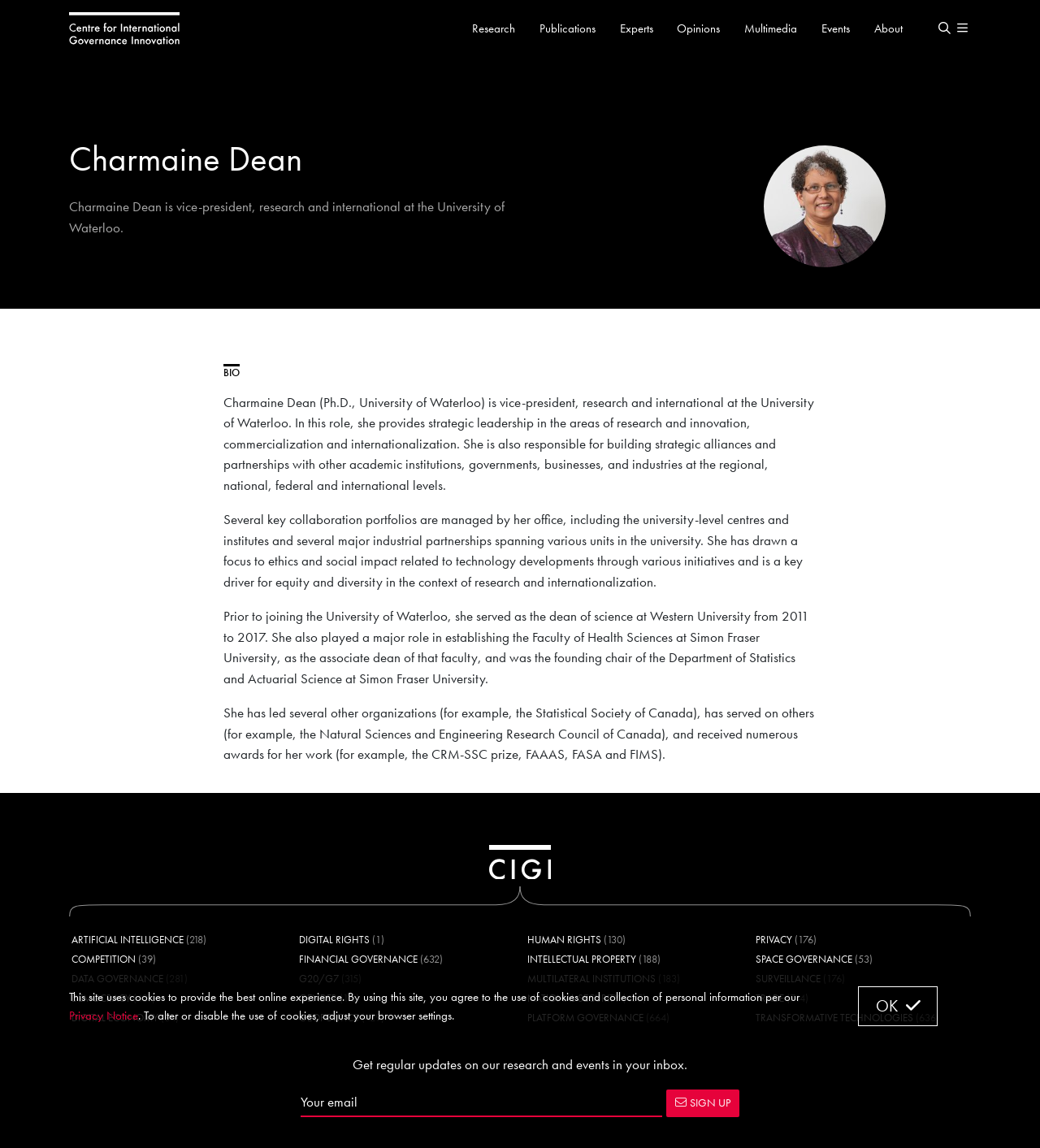Give a short answer to this question using one word or a phrase:
How many links are there in the 'primary' navigation?

2